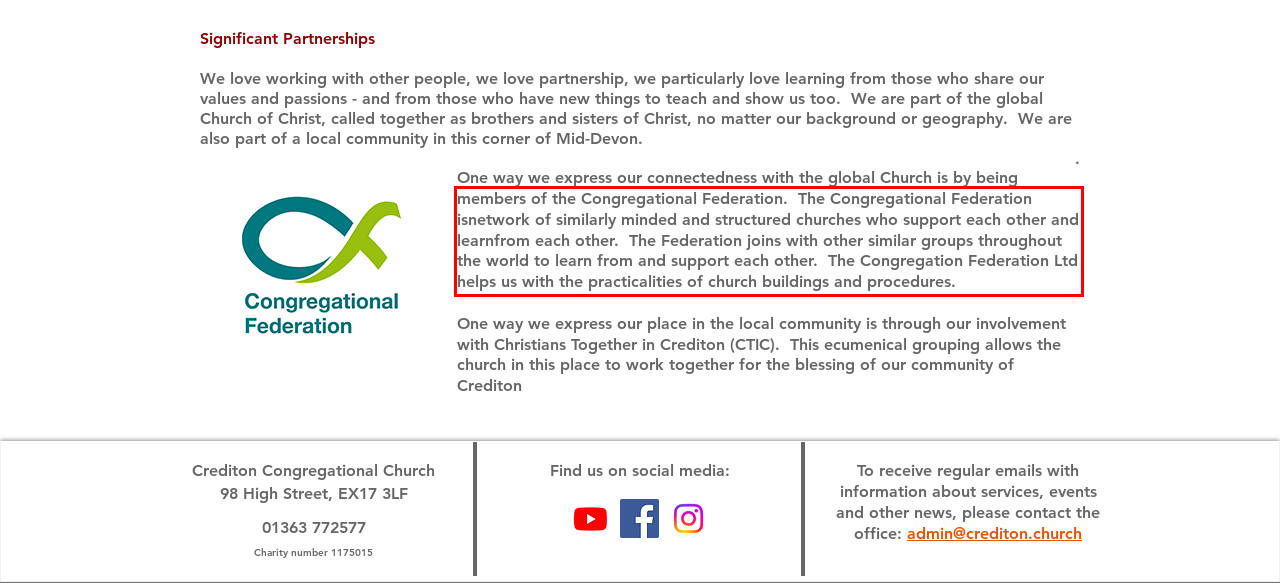Identify the text inside the red bounding box in the provided webpage screenshot and transcribe it.

members of the Congregational Federation. The Congregational Federation isnetwork of similarly minded and structured churches who support each other and learnfrom each other. The Federation joins with other similar groups throughout the world to learn from and support each other. The Congregation Federation Ltd helps us with the practicalities of church buildings and procedures.